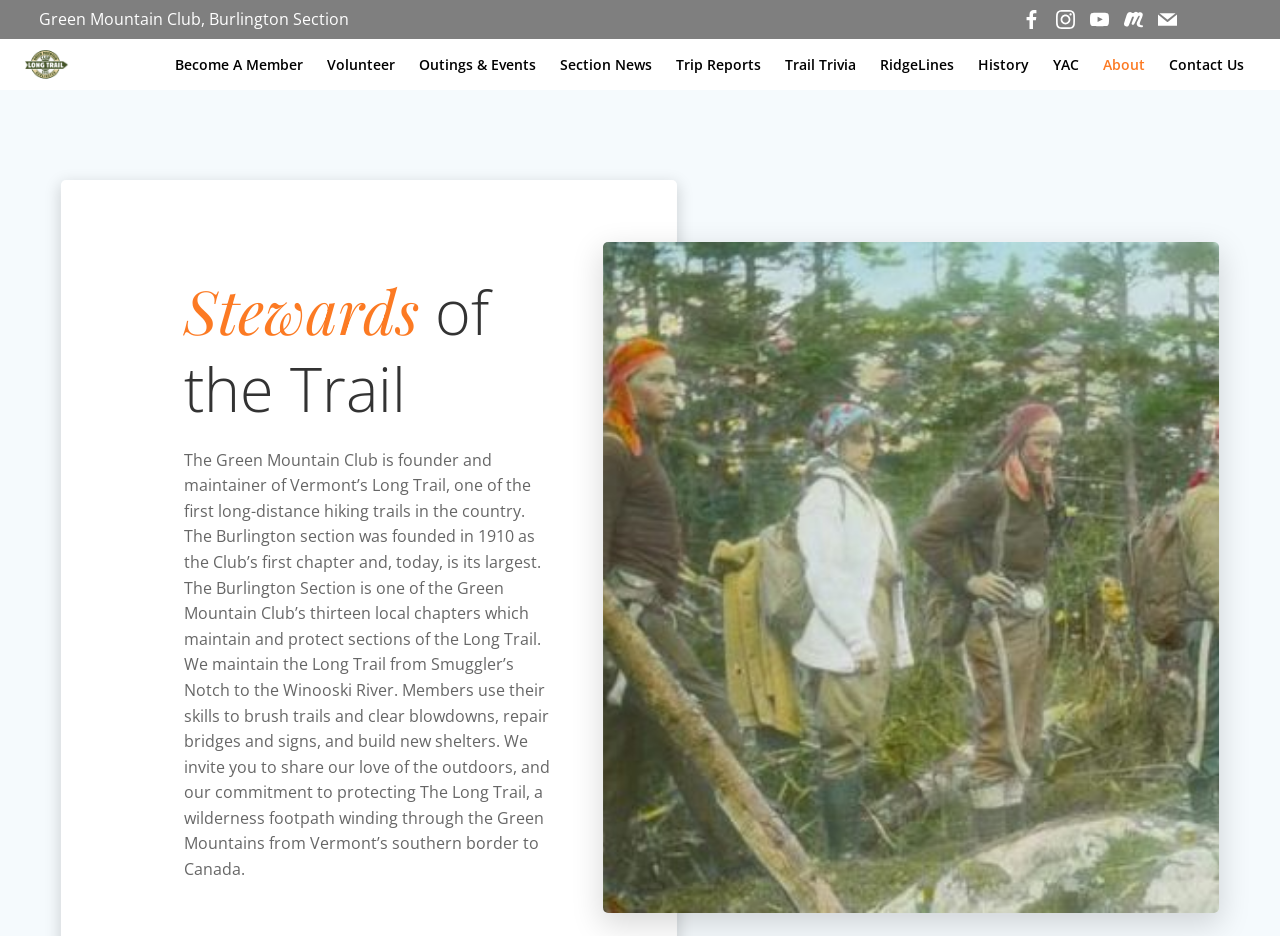Summarize the webpage in an elaborate manner.

The webpage is about the Green Mountain Club, Burlington Section, a hiking organization that maintains and protects the Long Trail in Vermont. At the top of the page, there is a header section with the organization's name and a row of five social media links, each represented by an image. 

Below the header, there is a navigation menu with 11 links, including "Become A Member", "Volunteer", "Outings & Events", and others, which are aligned horizontally and take up about a quarter of the page's width.

The main content of the page is divided into two sections. The first section has a heading "Stewards of the Trail" and a paragraph of text that describes the history and mission of the Green Mountain Club, Burlington Section. This section takes up about half of the page's height.

The second section, located at the bottom of the page, has a search bar with a text box and a button, accompanied by a small image. There are also five social media links, each represented by an image, aligned horizontally below the search bar.

Throughout the page, there are no prominent images or graphics, aside from the social media links and the small image next to the search bar. The overall layout is focused on providing information about the organization and its activities.